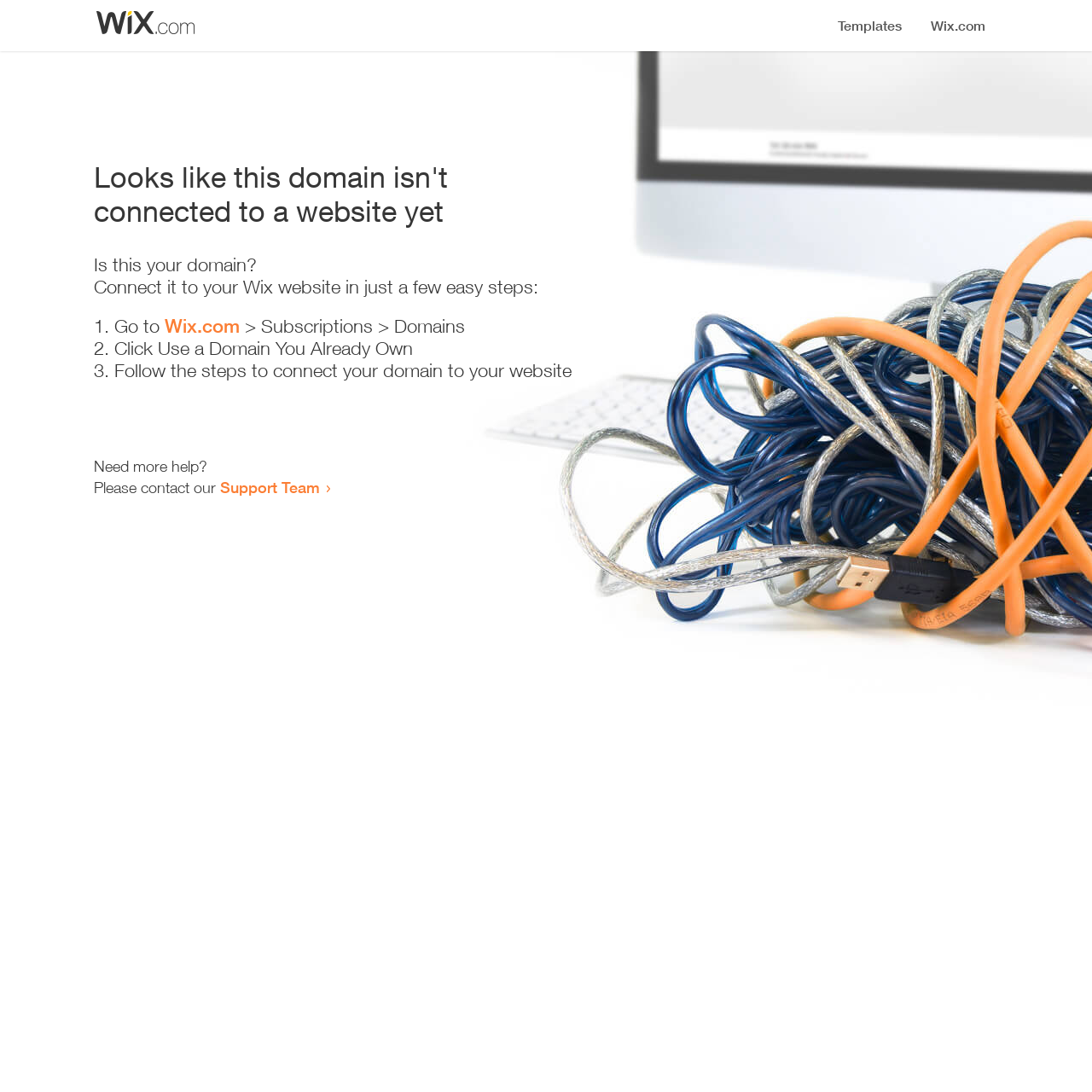Look at the image and give a detailed response to the following question: Where can I get more help?

The webpage provides a link to the 'Support Team' for users who need more help, indicating that they can contact the Support Team for assistance.